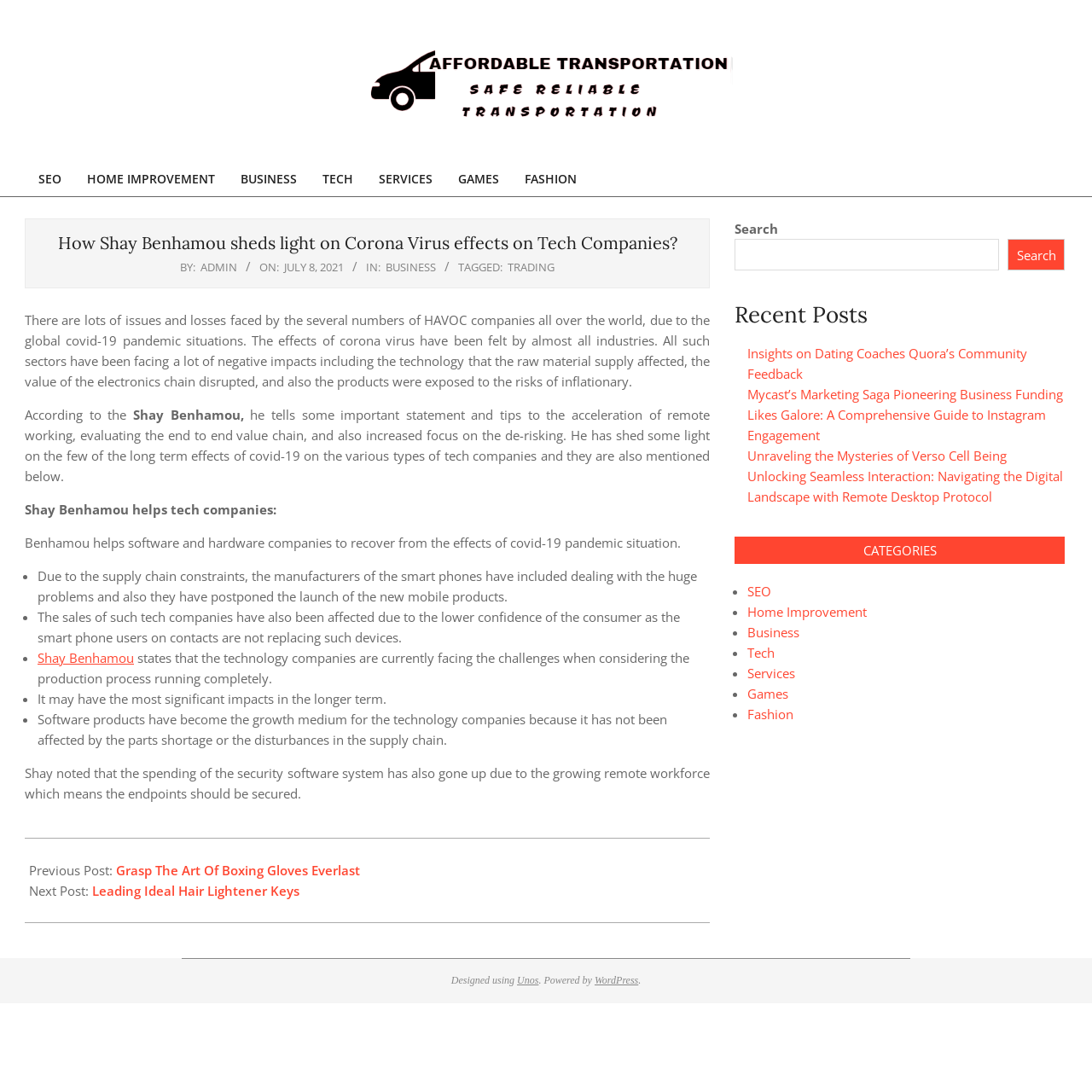Find the bounding box coordinates of the area that needs to be clicked in order to achieve the following instruction: "Visit the previous post". The coordinates should be specified as four float numbers between 0 and 1, i.e., [left, top, right, bottom].

[0.106, 0.789, 0.33, 0.805]